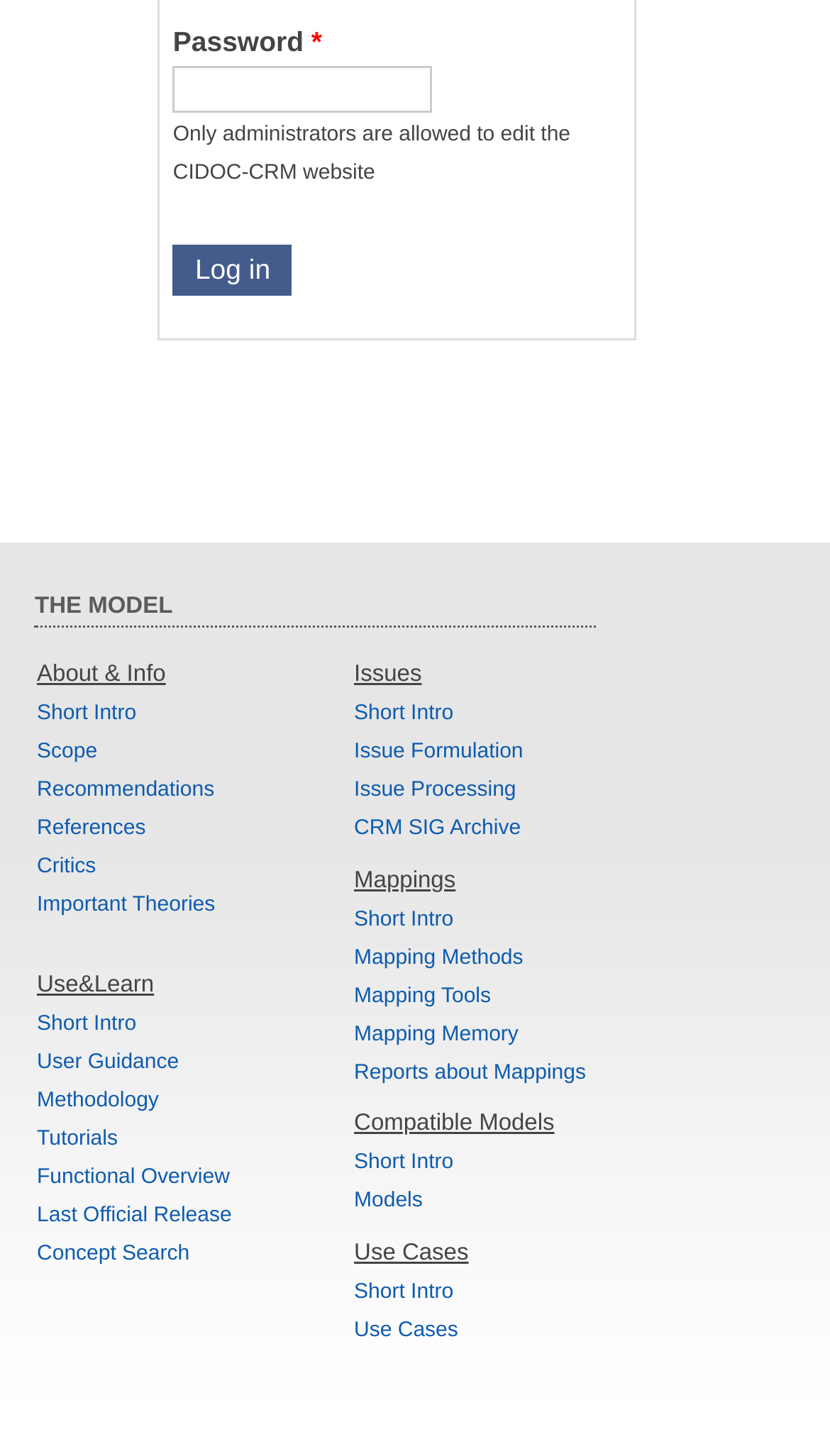Please respond to the question with a concise word or phrase:
What is the purpose of the button?

Log in